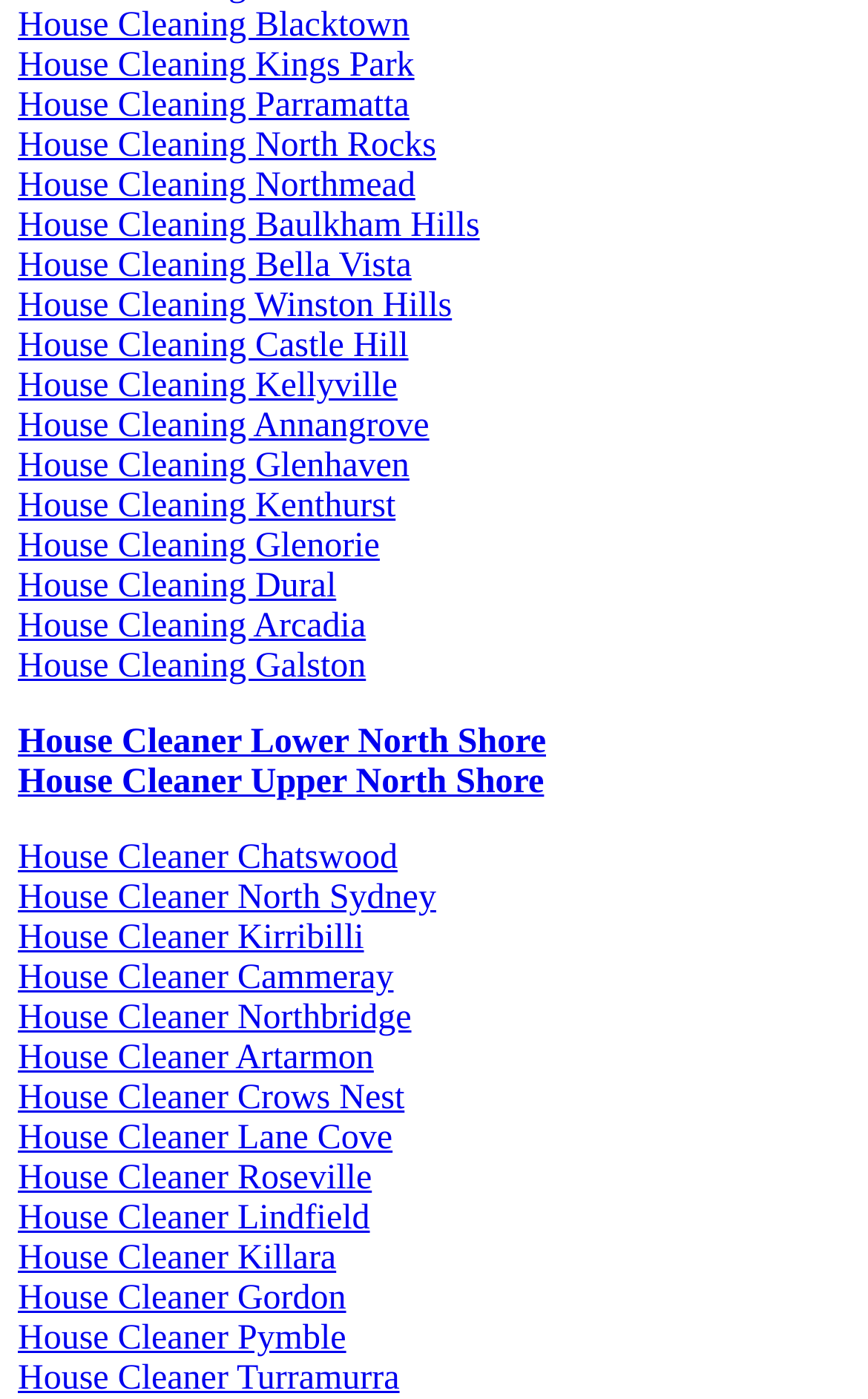Determine the bounding box coordinates of the target area to click to execute the following instruction: "Go to House Cleaning Castle Hill."

[0.021, 0.234, 0.471, 0.261]